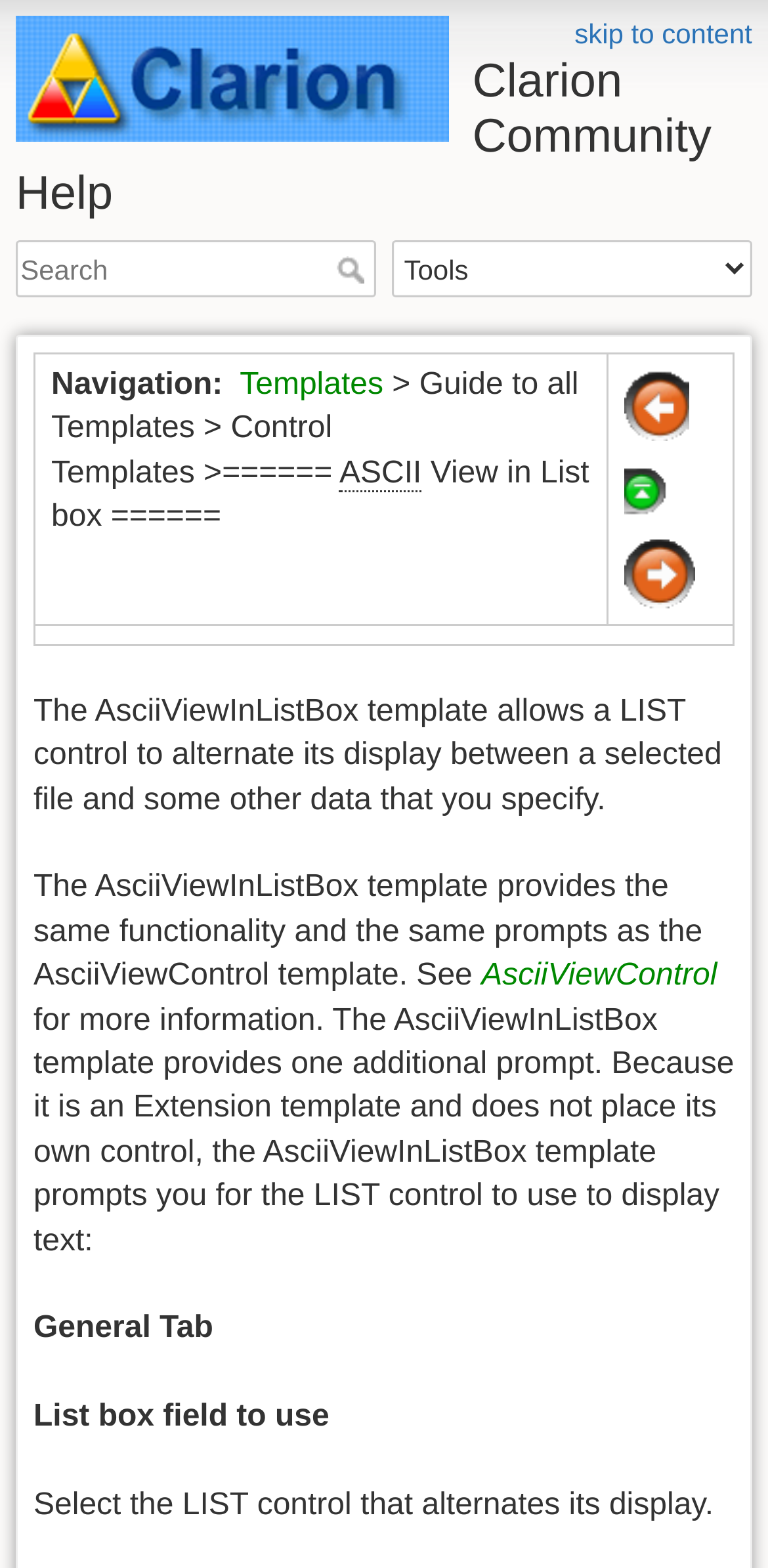What is the relationship between the AsciiViewInListBox template and the AsciiViewControl template?
Please answer the question with as much detail as possible using the screenshot.

The AsciiViewInListBox template provides the same functionality and prompts as the AsciiViewControl template, as stated in the webpage's content, indicating a similarity between the two templates.